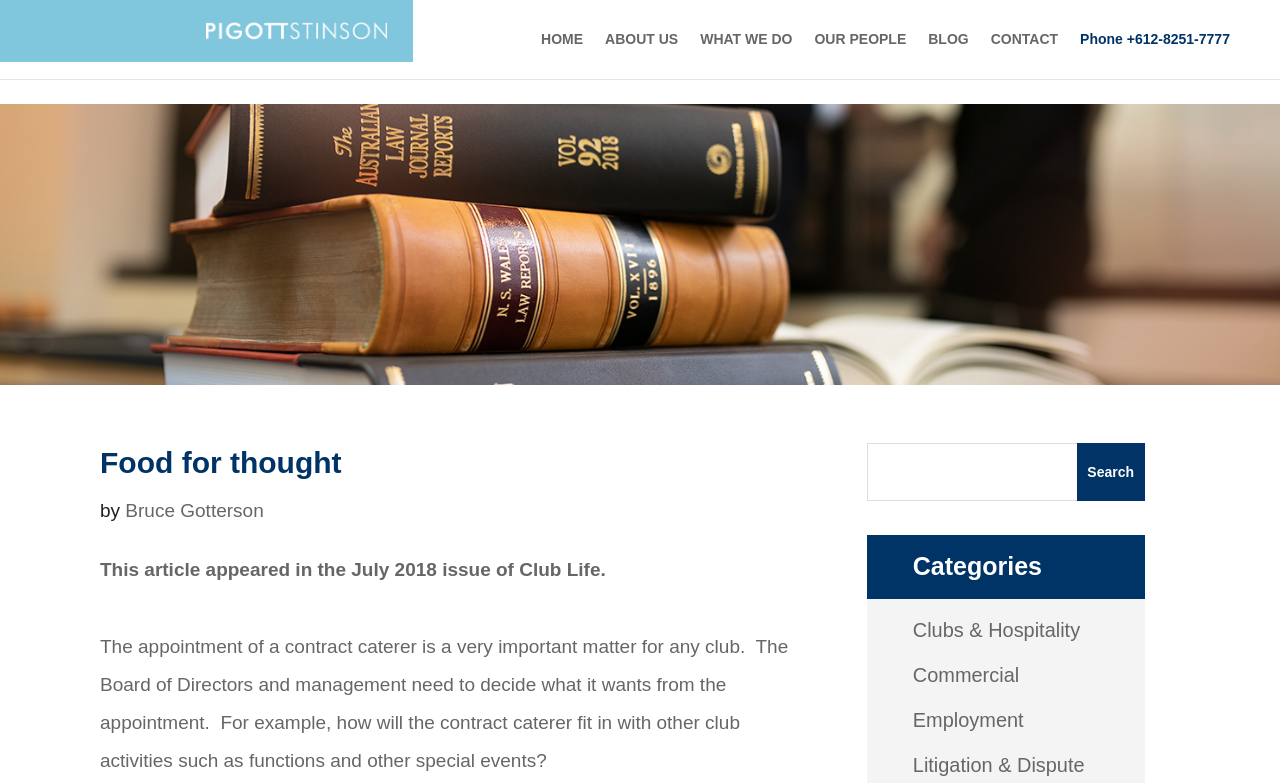How many categories are listed?
Answer the question using a single word or phrase, according to the image.

3